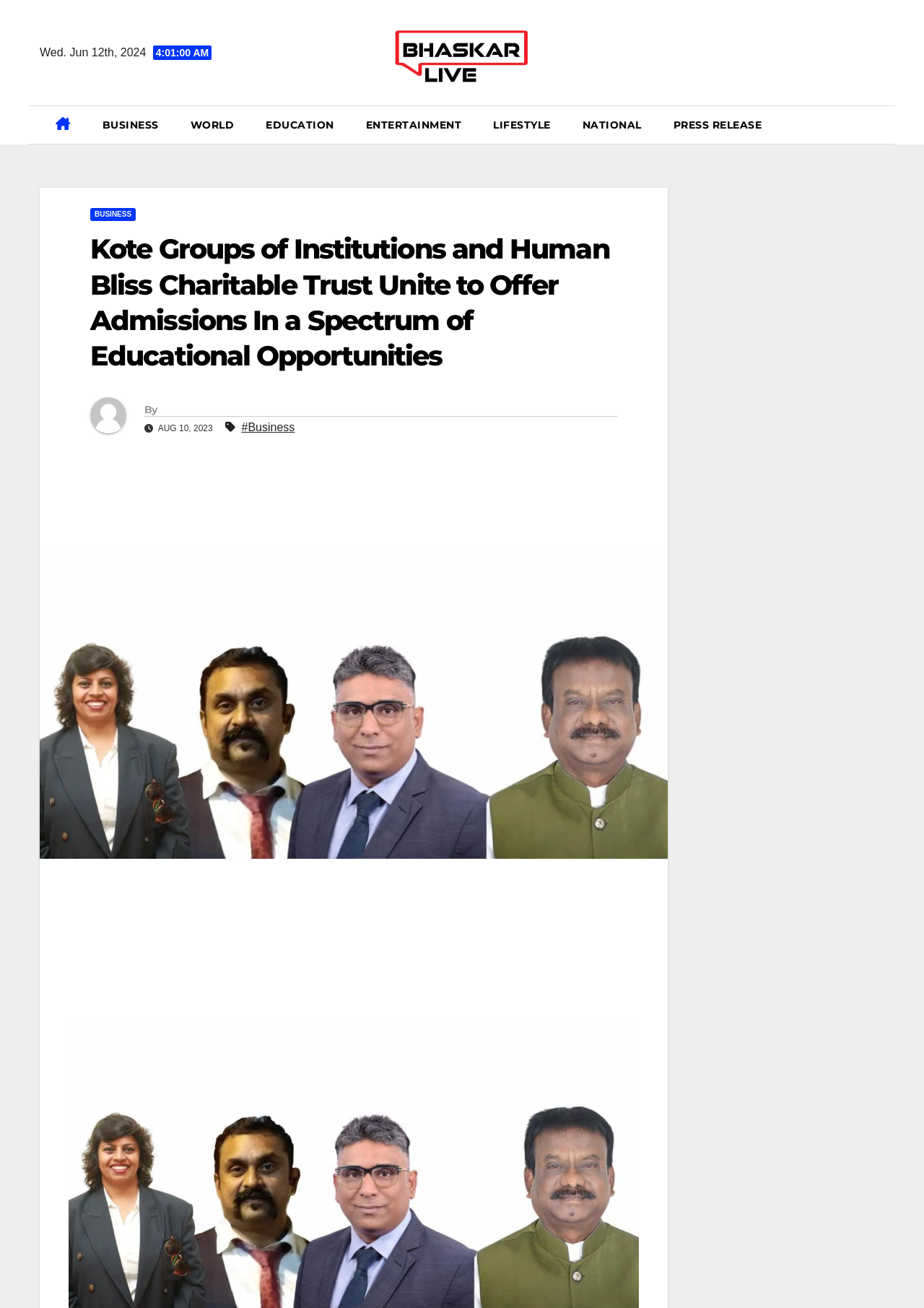Using the webpage screenshot, find the UI element described by World. Provide the bounding box coordinates in the format (top-left x, top-left y, bottom-right x, bottom-right y), ensuring all values are floating point numbers between 0 and 1.

[0.189, 0.081, 0.27, 0.11]